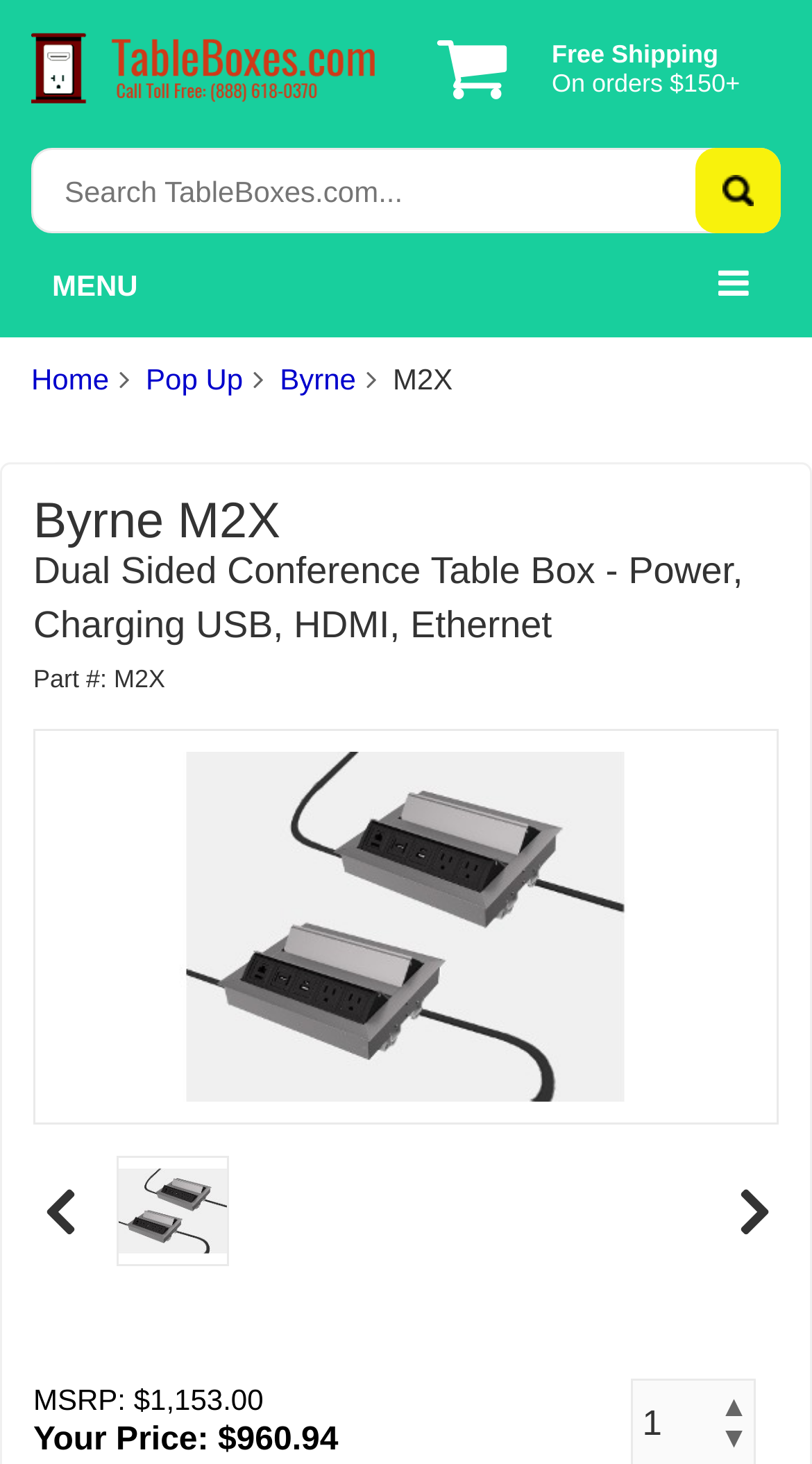Identify and extract the heading text of the webpage.

Byrne M2X
Dual Sided Conference Table Box - Power, Charging USB, HDMI, Ethernet